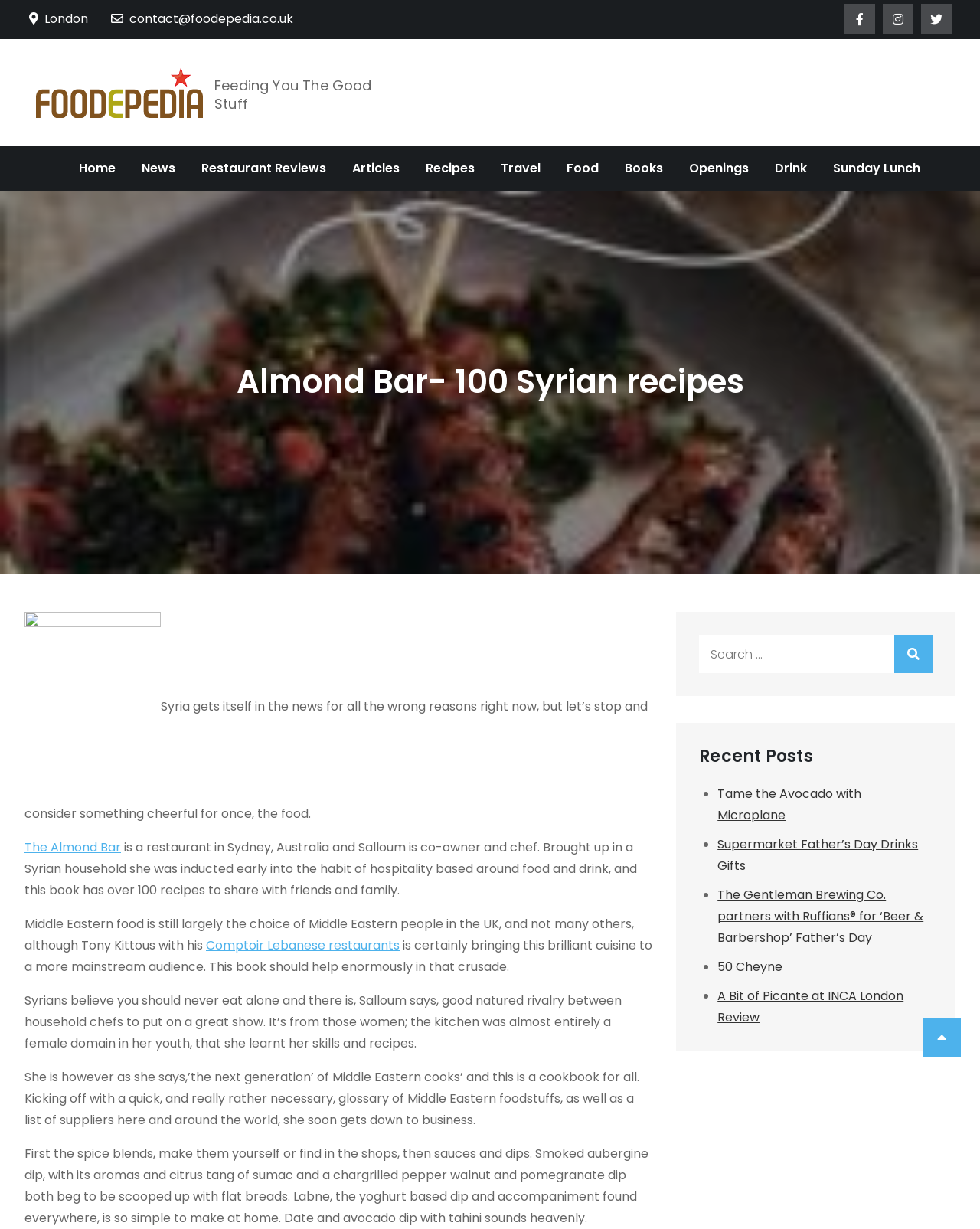What is the purpose of the book mentioned?
Please analyze the image and answer the question with as much detail as possible.

I inferred the purpose of the book by reading the text that describes the book as having 'over 100 recipes to share with friends and family', indicating that the book is meant to share Middle Eastern recipes with a wider audience.